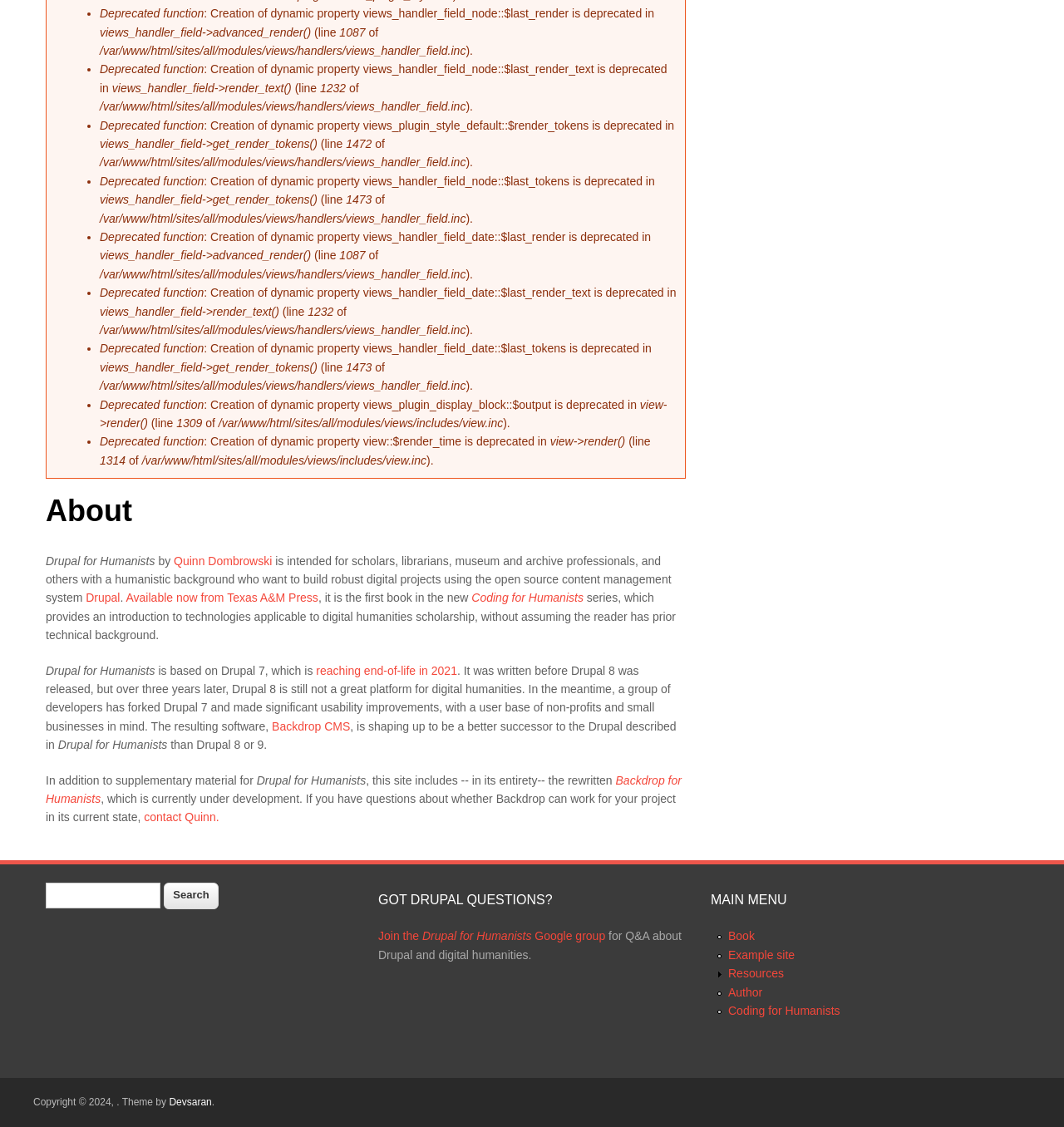Give a one-word or short phrase answer to the question: 
What is deprecated in views_handler_field?

Creation of dynamic property